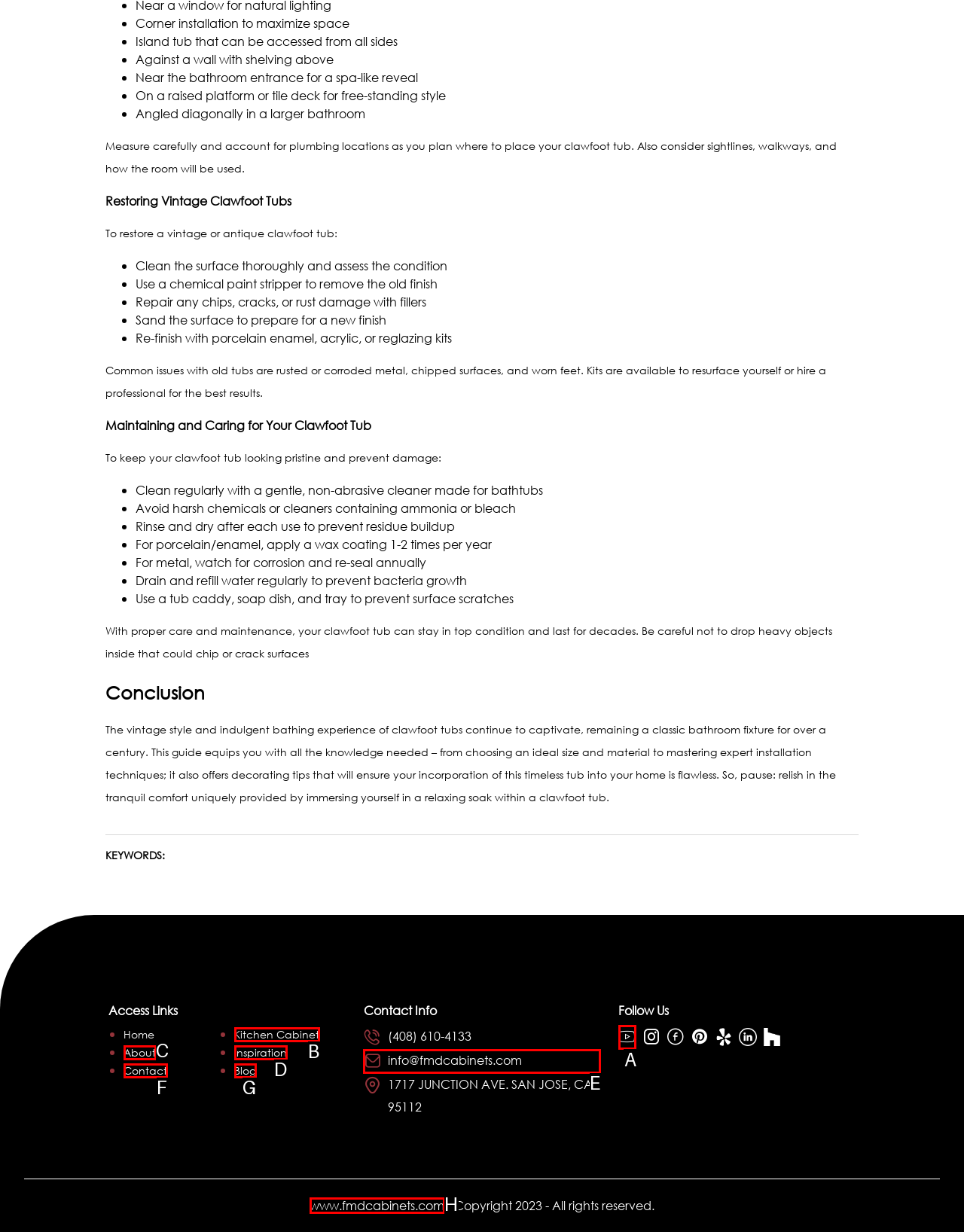Identify the correct UI element to click to follow this instruction: Follow on Facebook
Respond with the letter of the appropriate choice from the displayed options.

A